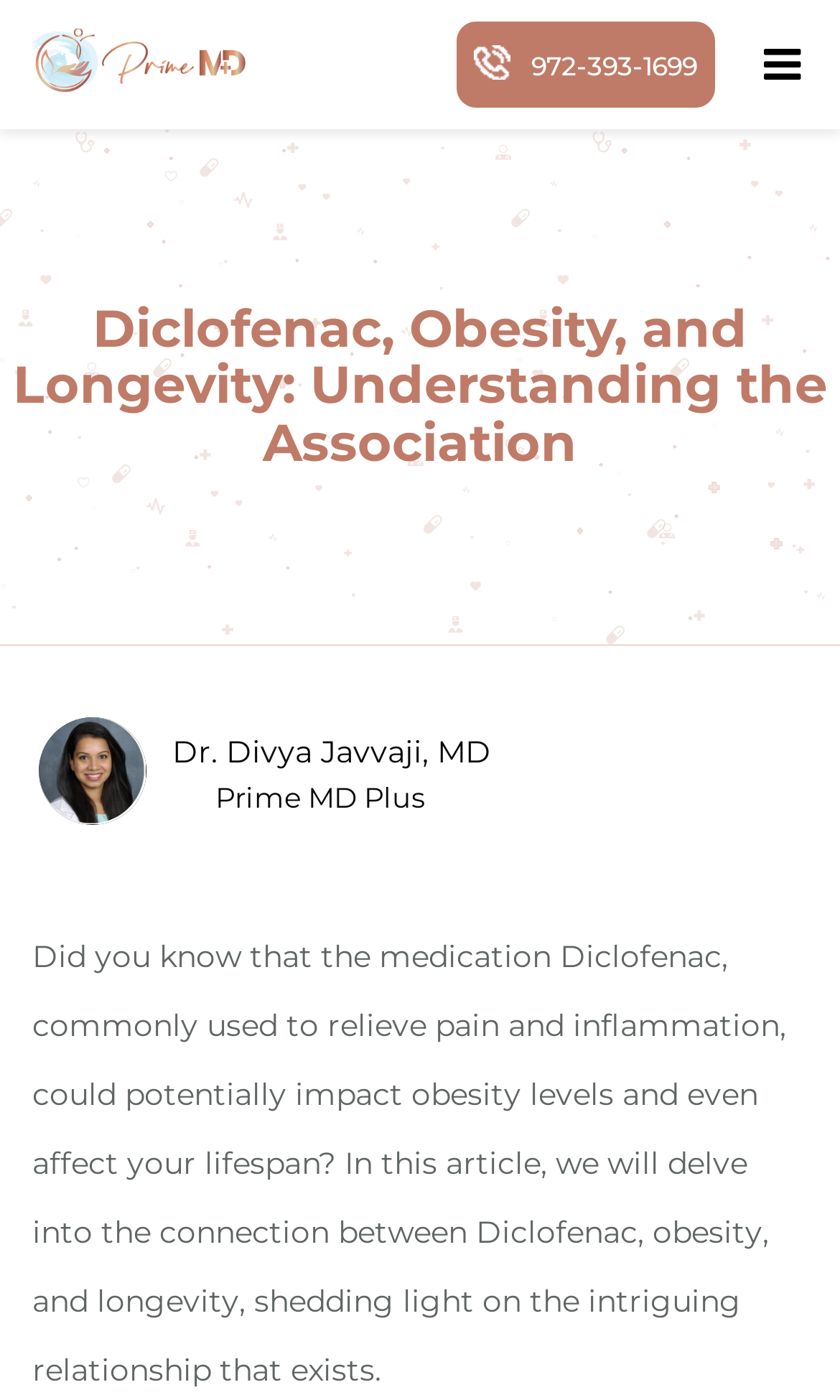Please predict the bounding box coordinates (top-left x, top-left y, bottom-right x, bottom-right y) for the UI element in the screenshot that fits the description: parent_node: 972-393-1699 aria-label="Menu"

[0.901, 0.026, 0.962, 0.066]